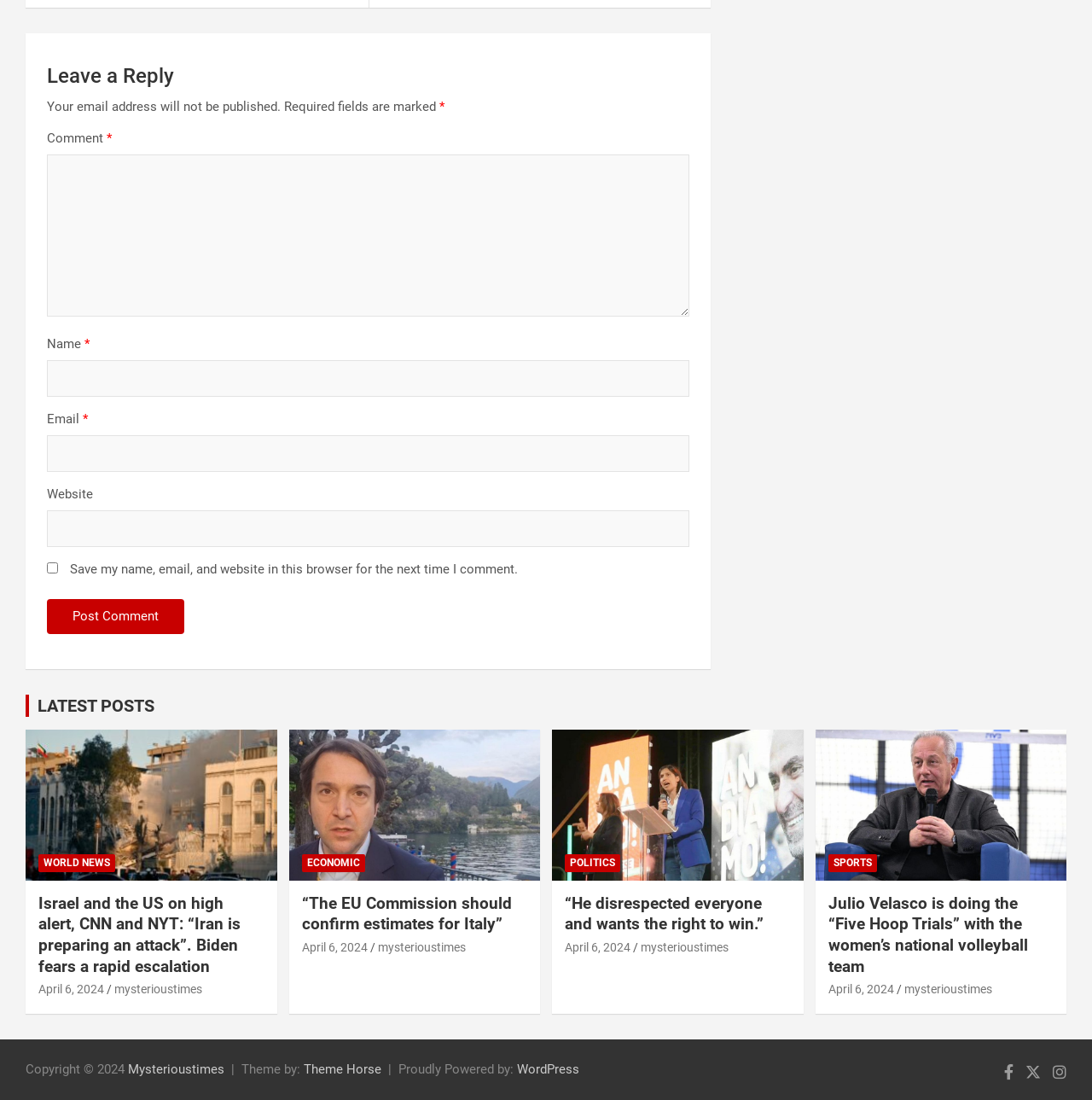Please reply to the following question using a single word or phrase: 
What is the purpose of the checkbox?

Save comment info